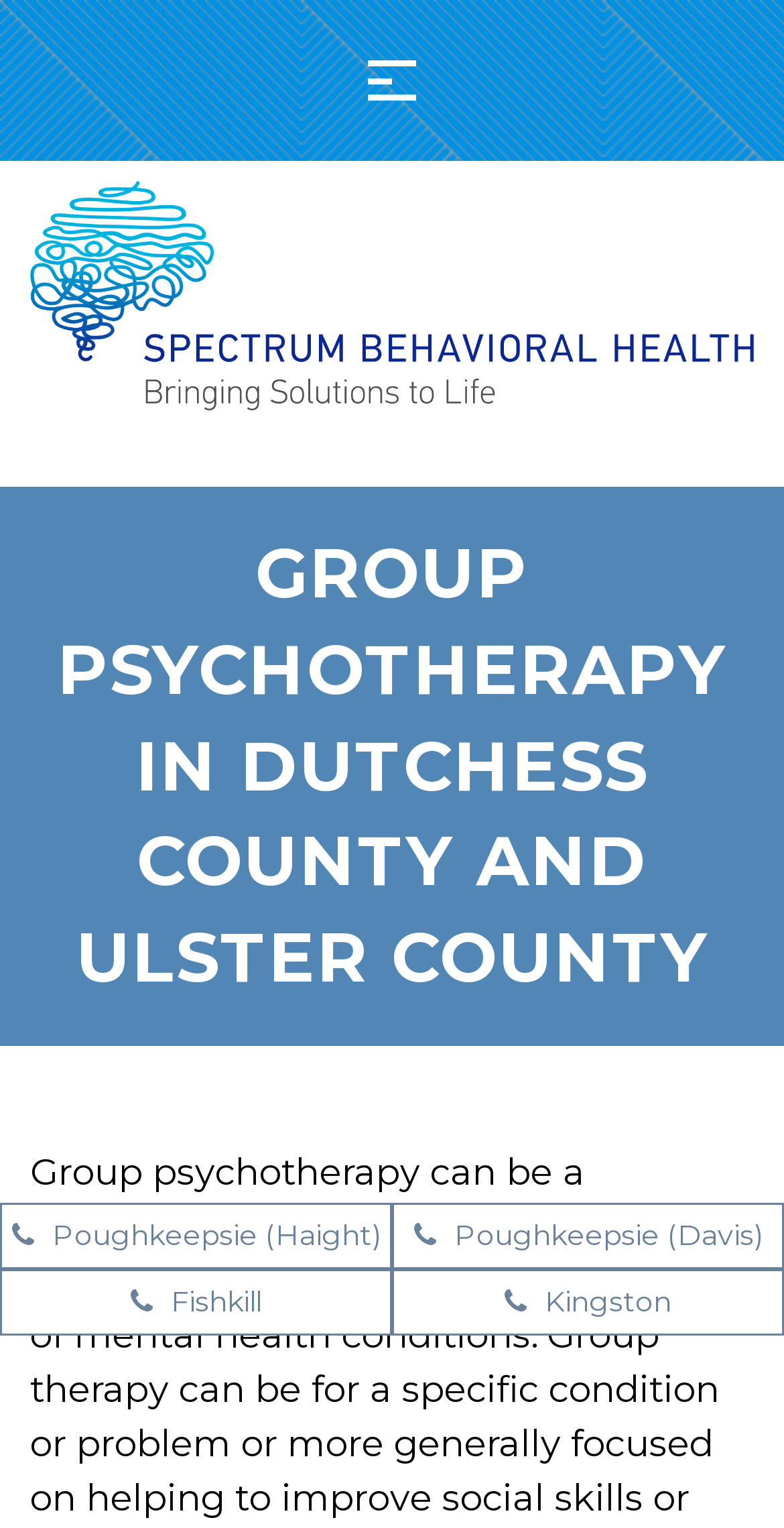What is the name of the organization?
Using the visual information, answer the question in a single word or phrase.

Spectrum Behavioral Health